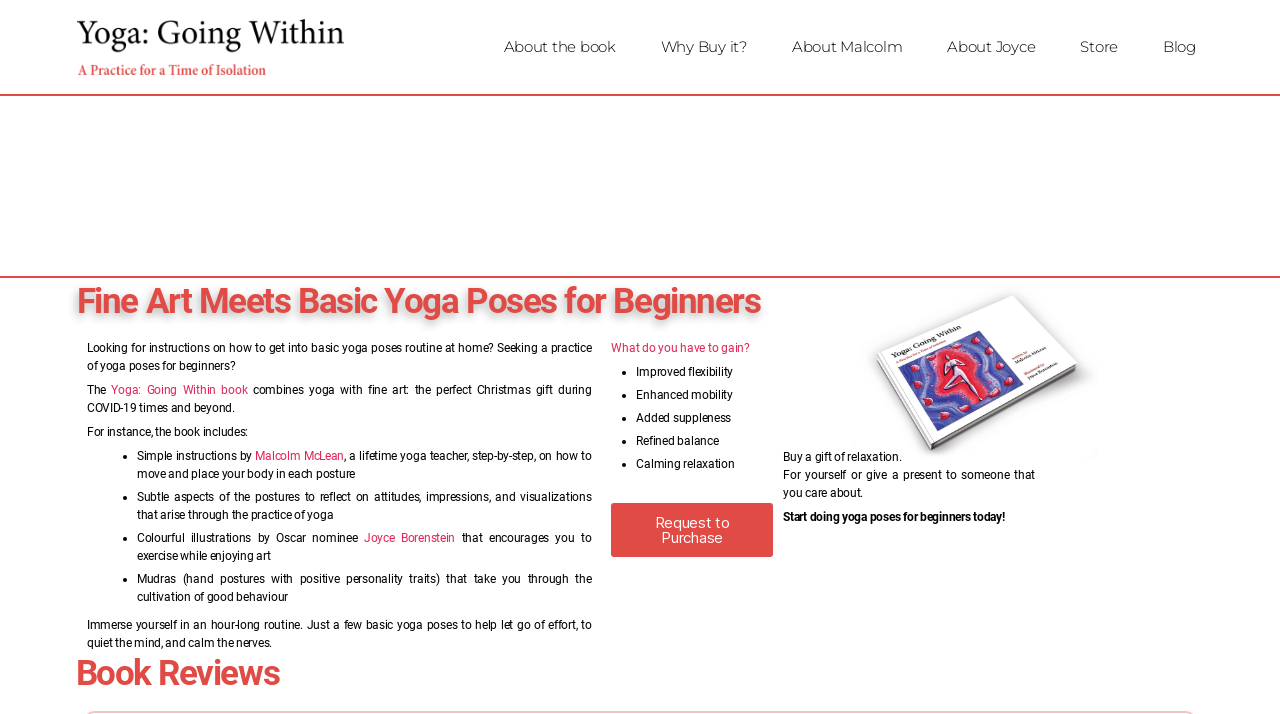Identify the bounding box coordinates for the region to click in order to carry out this instruction: "Click the 'About the book' link". Provide the coordinates using four float numbers between 0 and 1, formatted as [left, top, right, bottom].

[0.378, 0.034, 0.497, 0.098]